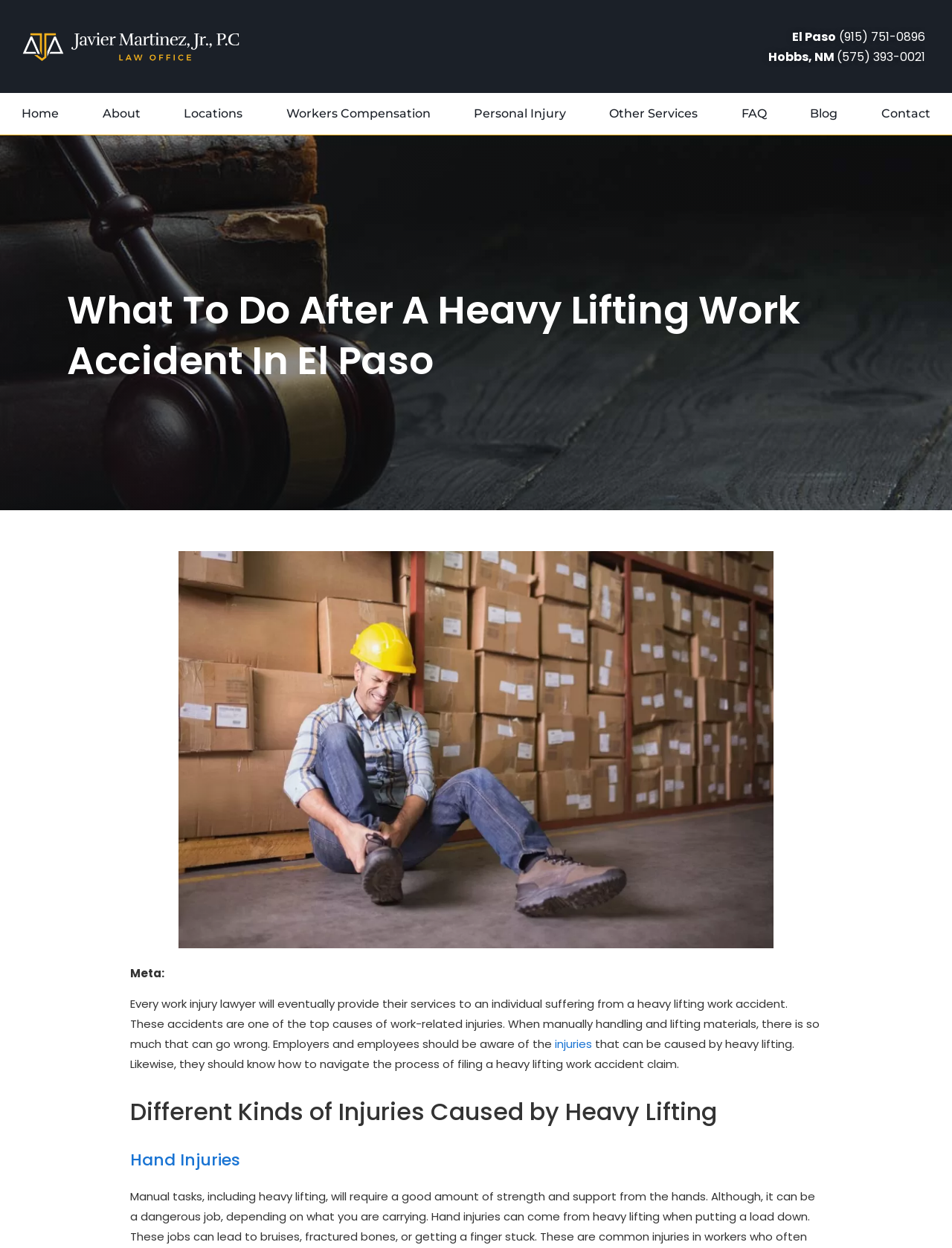Please identify the coordinates of the bounding box for the clickable region that will accomplish this instruction: "Call the El Paso office".

[0.832, 0.021, 0.972, 0.037]